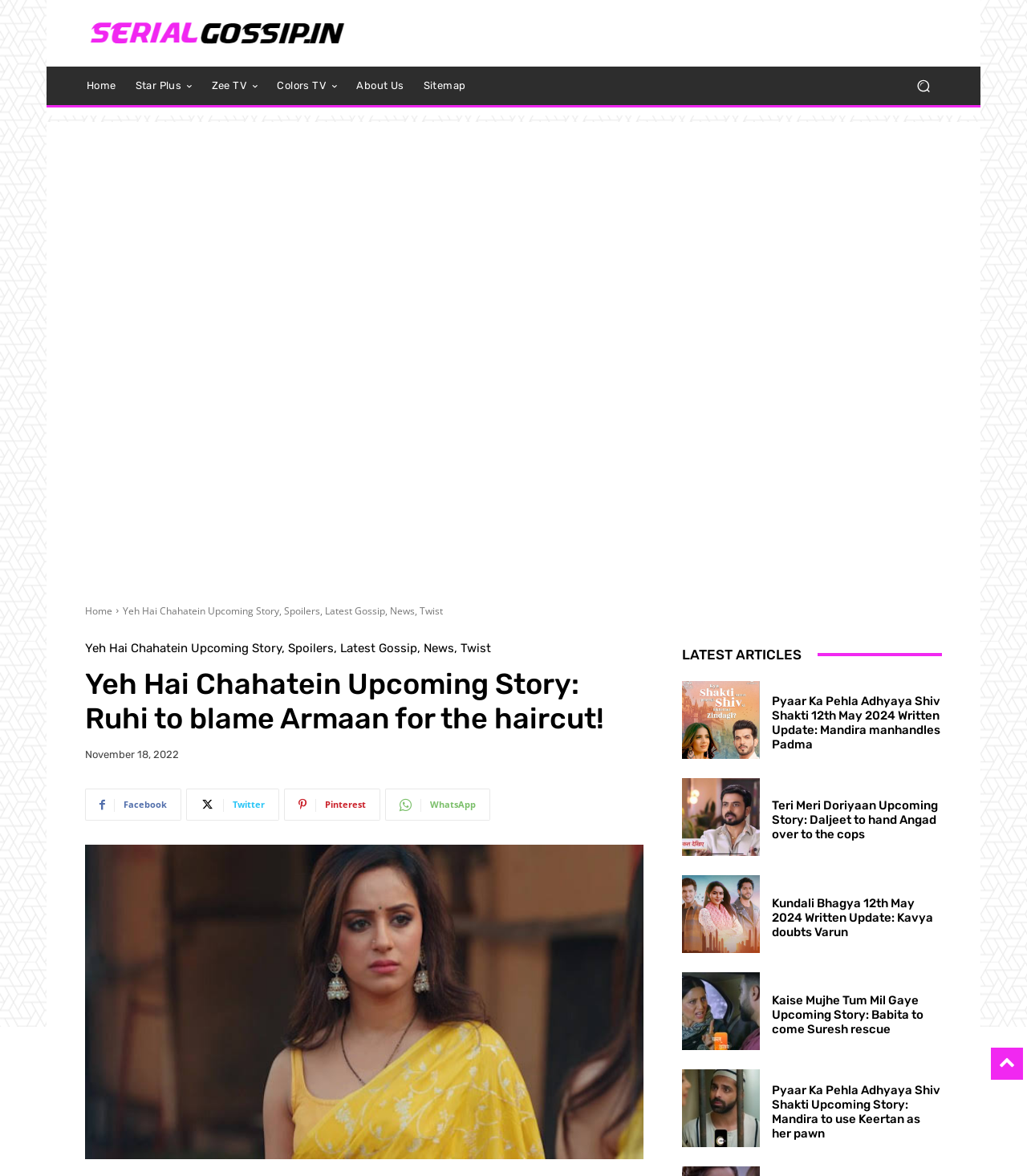Given the element description, predict the bounding box coordinates in the format (top-left x, top-left y, bottom-right x, bottom-right y). Make sure all values are between 0 and 1. Here is the element description: About Us

[0.338, 0.056, 0.403, 0.089]